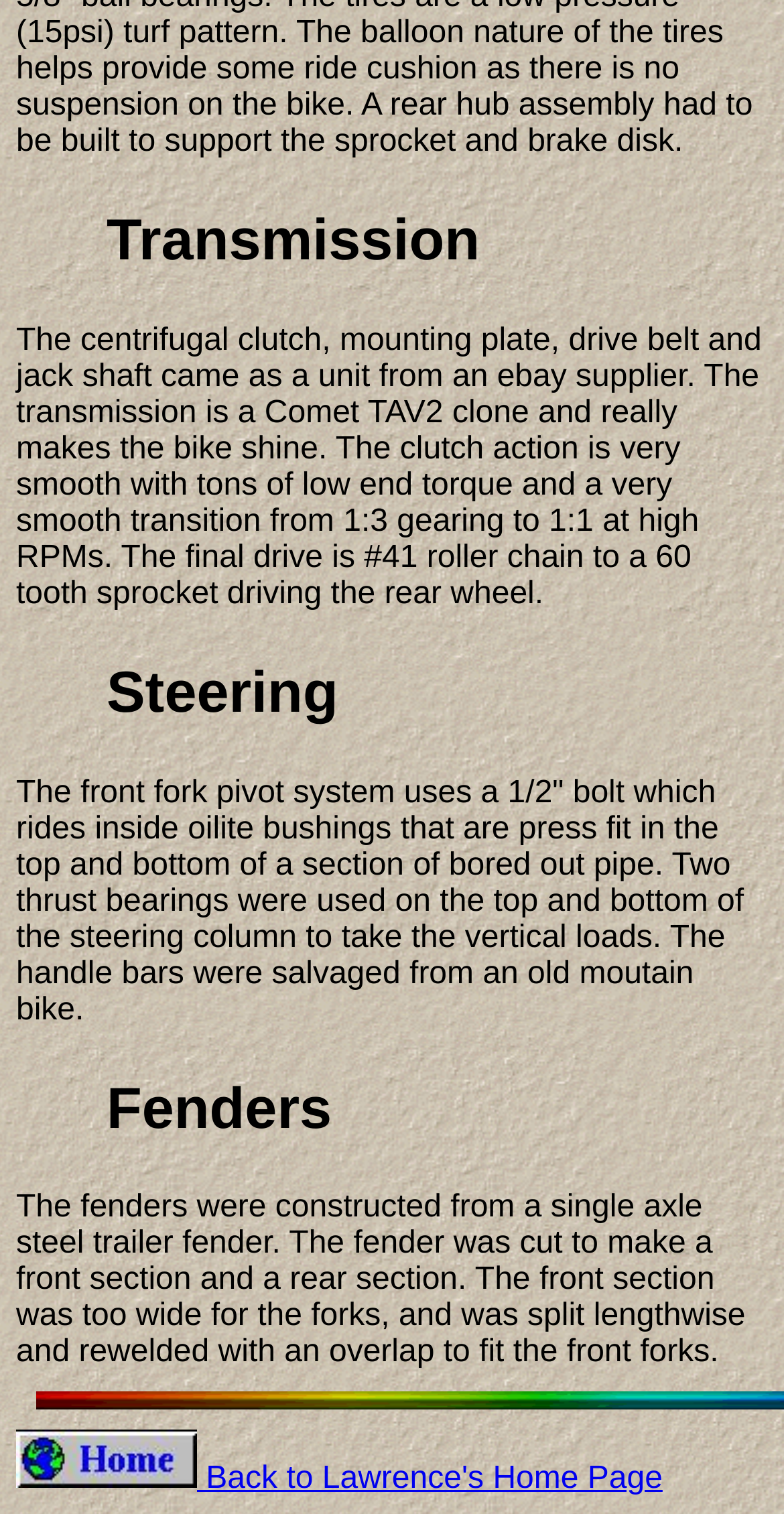What is the material of the fenders?
Look at the screenshot and respond with a single word or phrase.

Steel